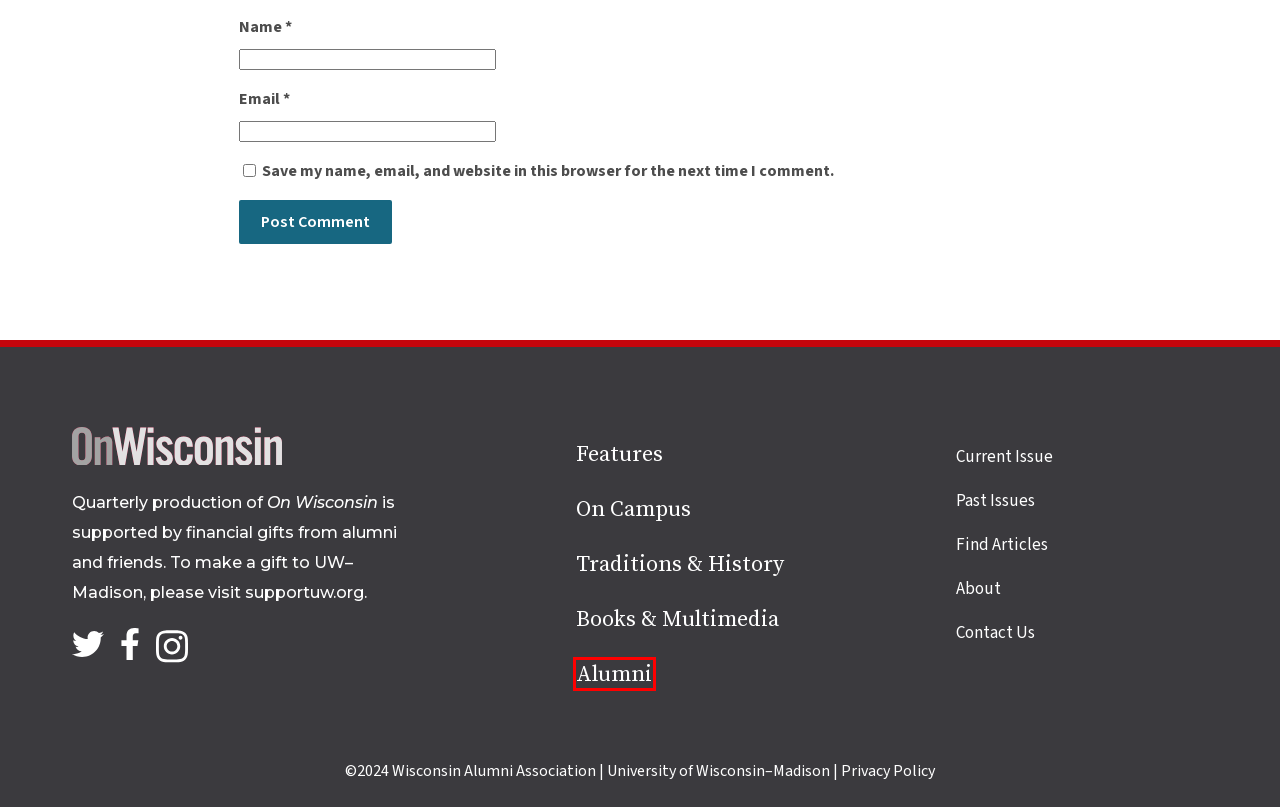A screenshot of a webpage is provided, featuring a red bounding box around a specific UI element. Identify the webpage description that most accurately reflects the new webpage after interacting with the selected element. Here are the candidates:
A. Wisconsin Alumni Association – Where Badgers Belong
B. Alumni | On Wisconsin Magazine
C. Traditions & History | On Wisconsin Magazine
D. Features | On Wisconsin Magazine
E. Books & Multimedia | On Wisconsin Magazine
F. On Campus | On Wisconsin Magazine
G. Privacy Policy | Wisconsin Foundation & Alumni Association
H. University of Wisconsin Foundation

B